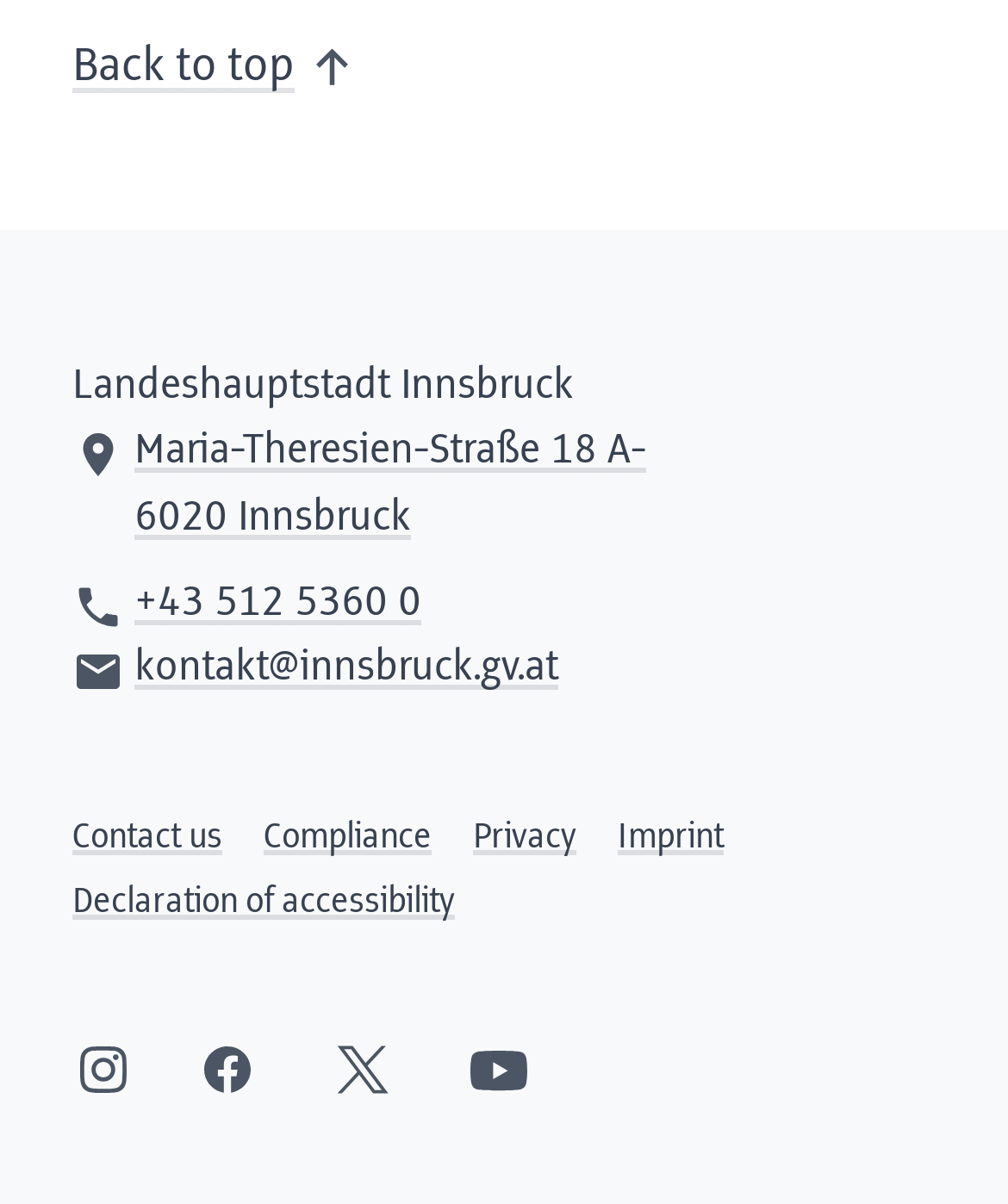What is the name of the city?
Please provide a comprehensive answer based on the visual information in the image.

I found the name of the city by looking at the StaticText element with the text 'Landeshauptstadt Innsbruck', which translates to 'Capital City of Innsbruck' in English, so the city name is Innsbruck.